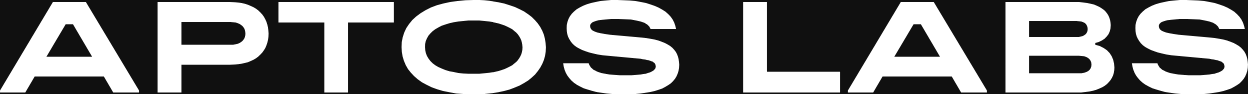What is the color scheme of the logo?
By examining the image, provide a one-word or phrase answer.

Black and white